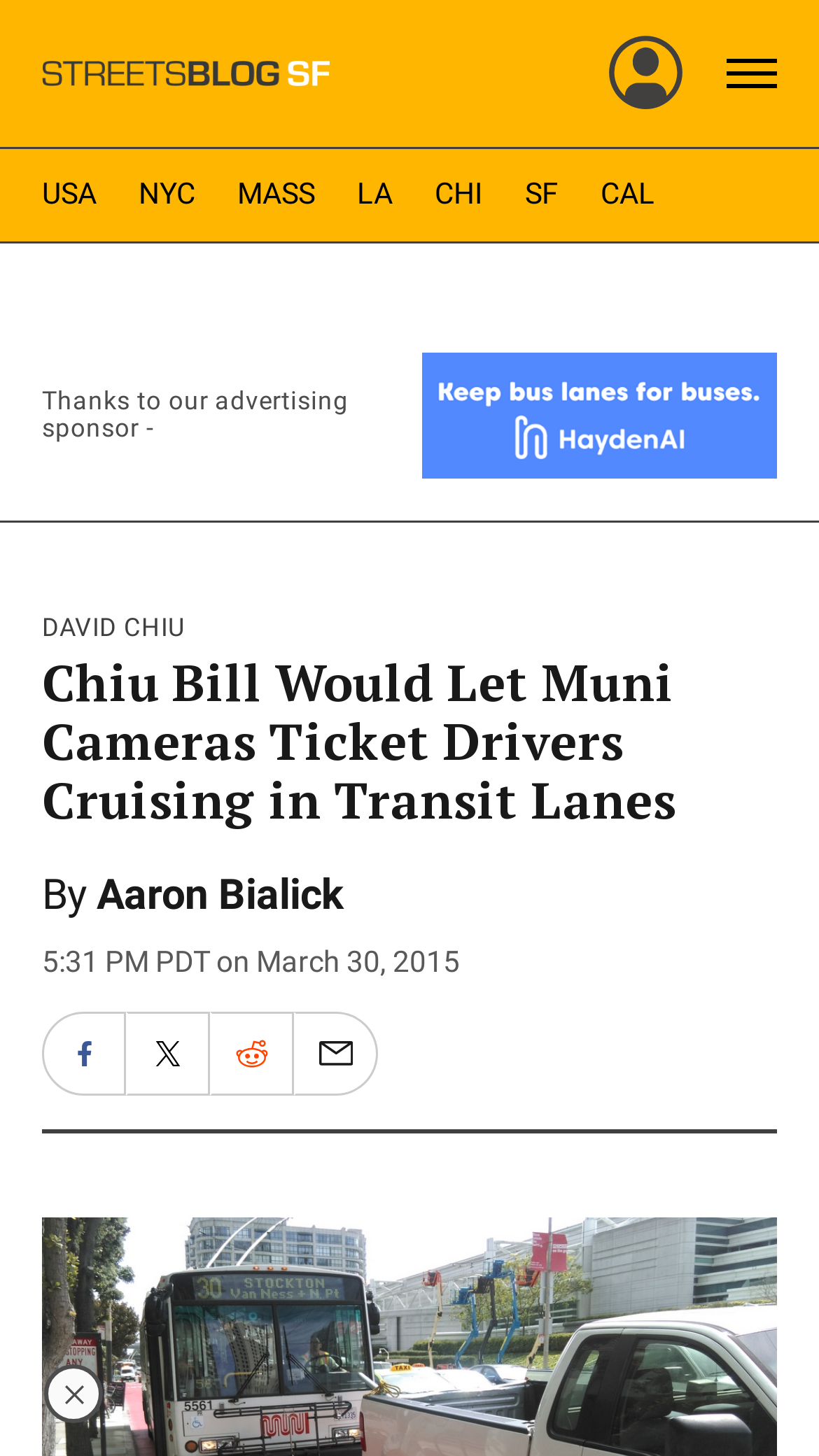Please find and give the text of the main heading on the webpage.

Chiu Bill Would Let Muni Cameras Ticket Drivers Cruising in Transit Lanes